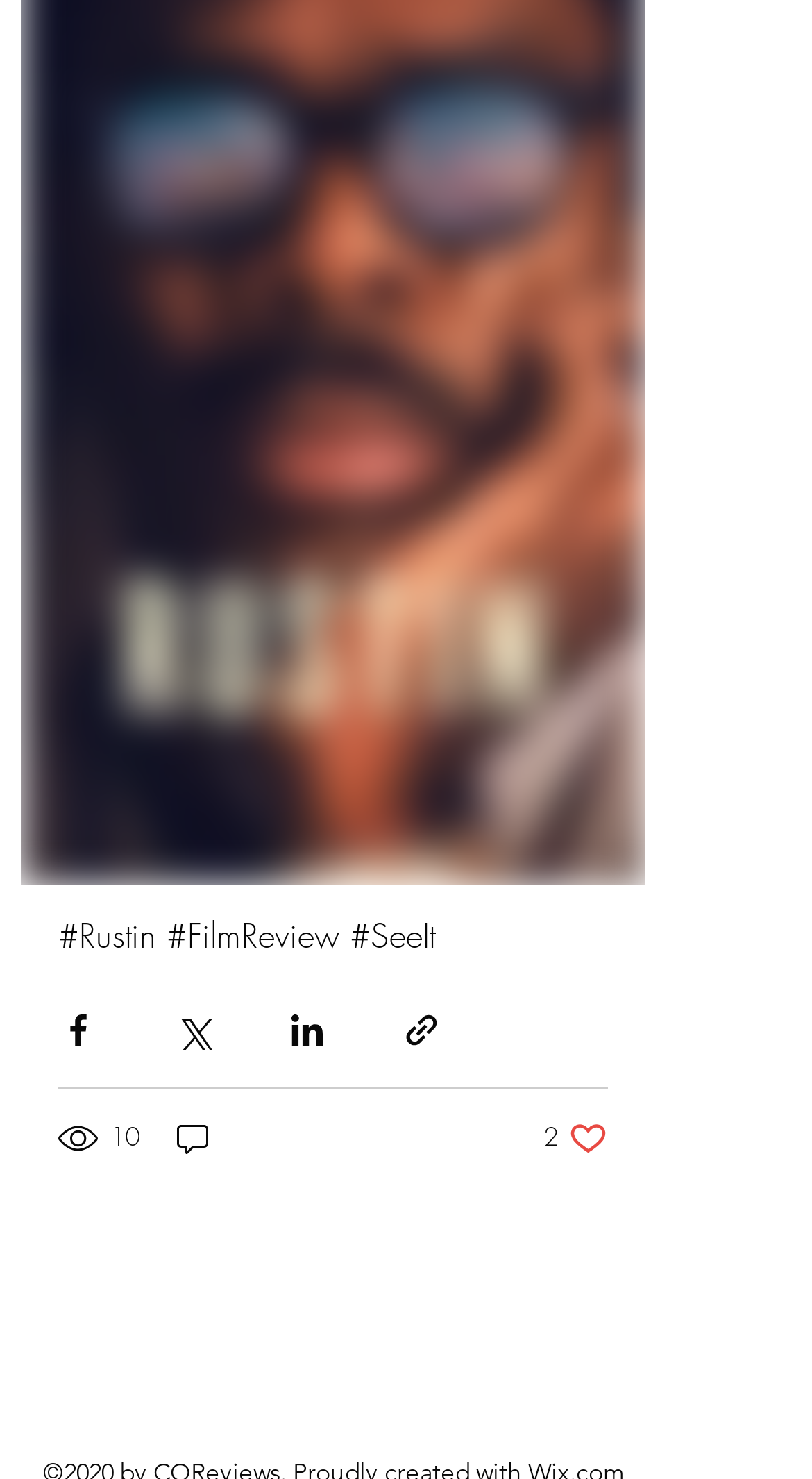What is the number of views for this post?
Provide a detailed answer to the question, using the image to inform your response.

I found the number of views by looking at the text '10 views' which is located below the sharing buttons.